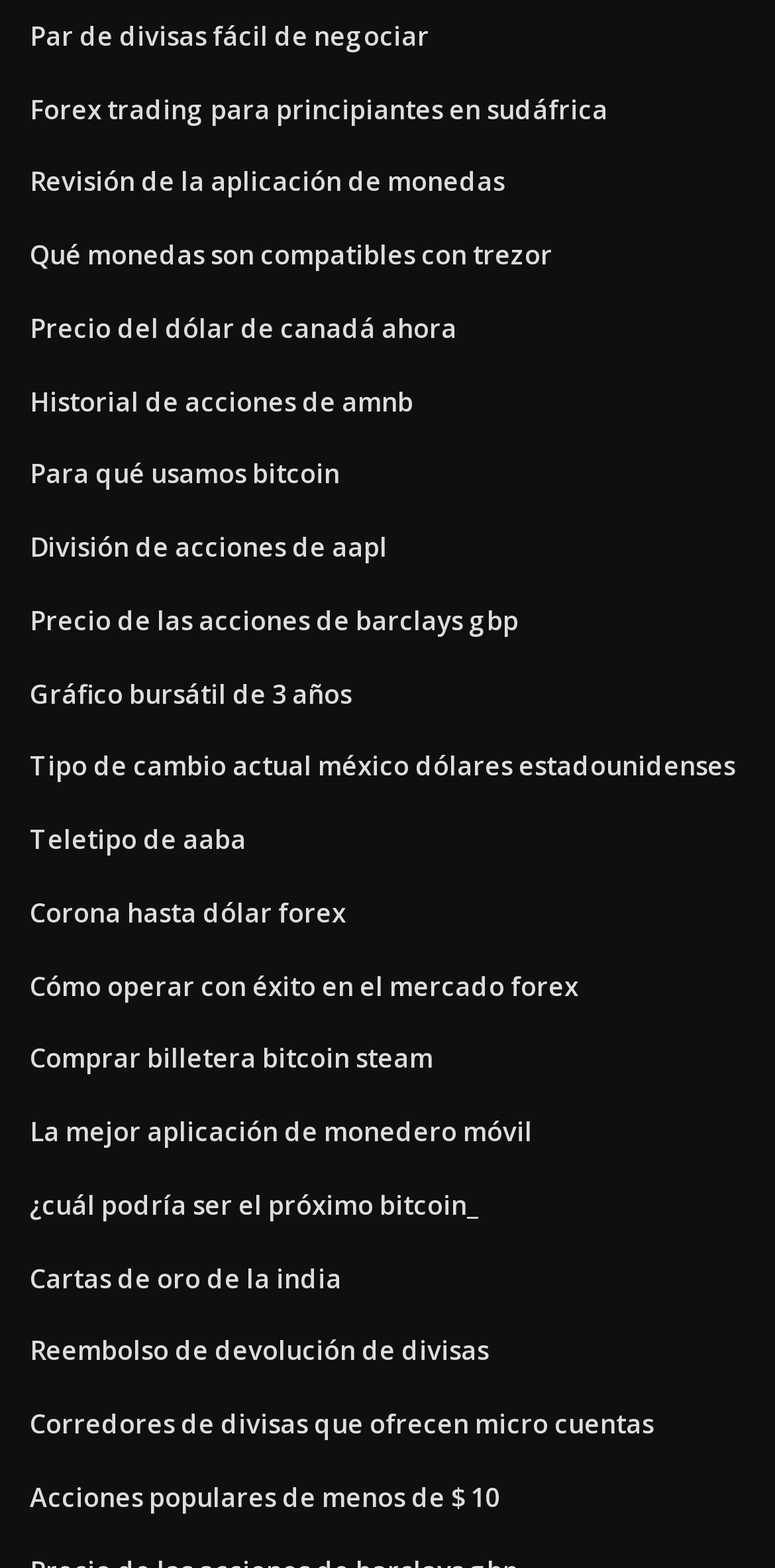Are there any links about stock prices on this webpage?
Your answer should be a single word or phrase derived from the screenshot.

Yes